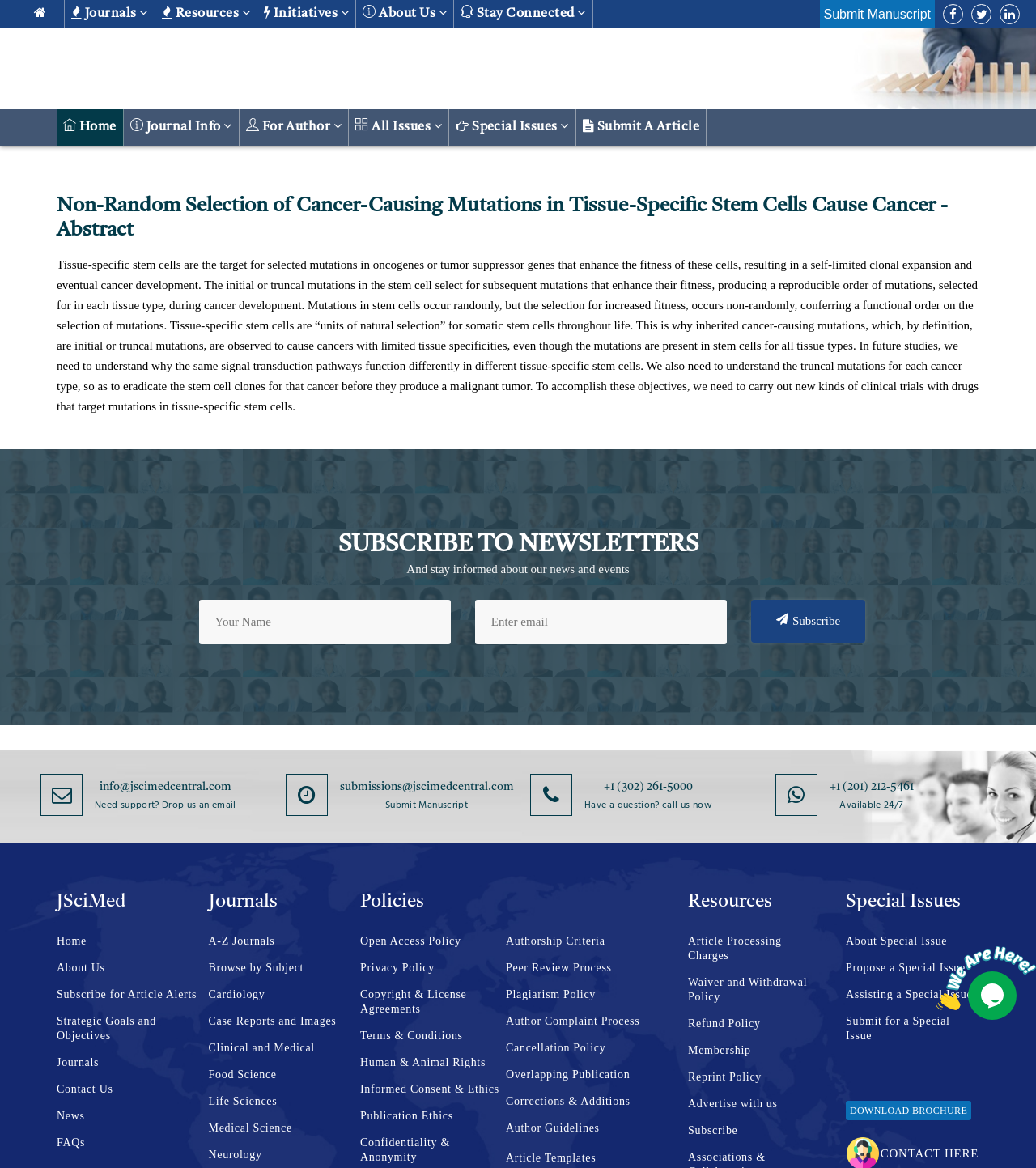Based on the element description "Waiver and Withdrawal Policy", predict the bounding box coordinates of the UI element.

[0.664, 0.835, 0.793, 0.86]